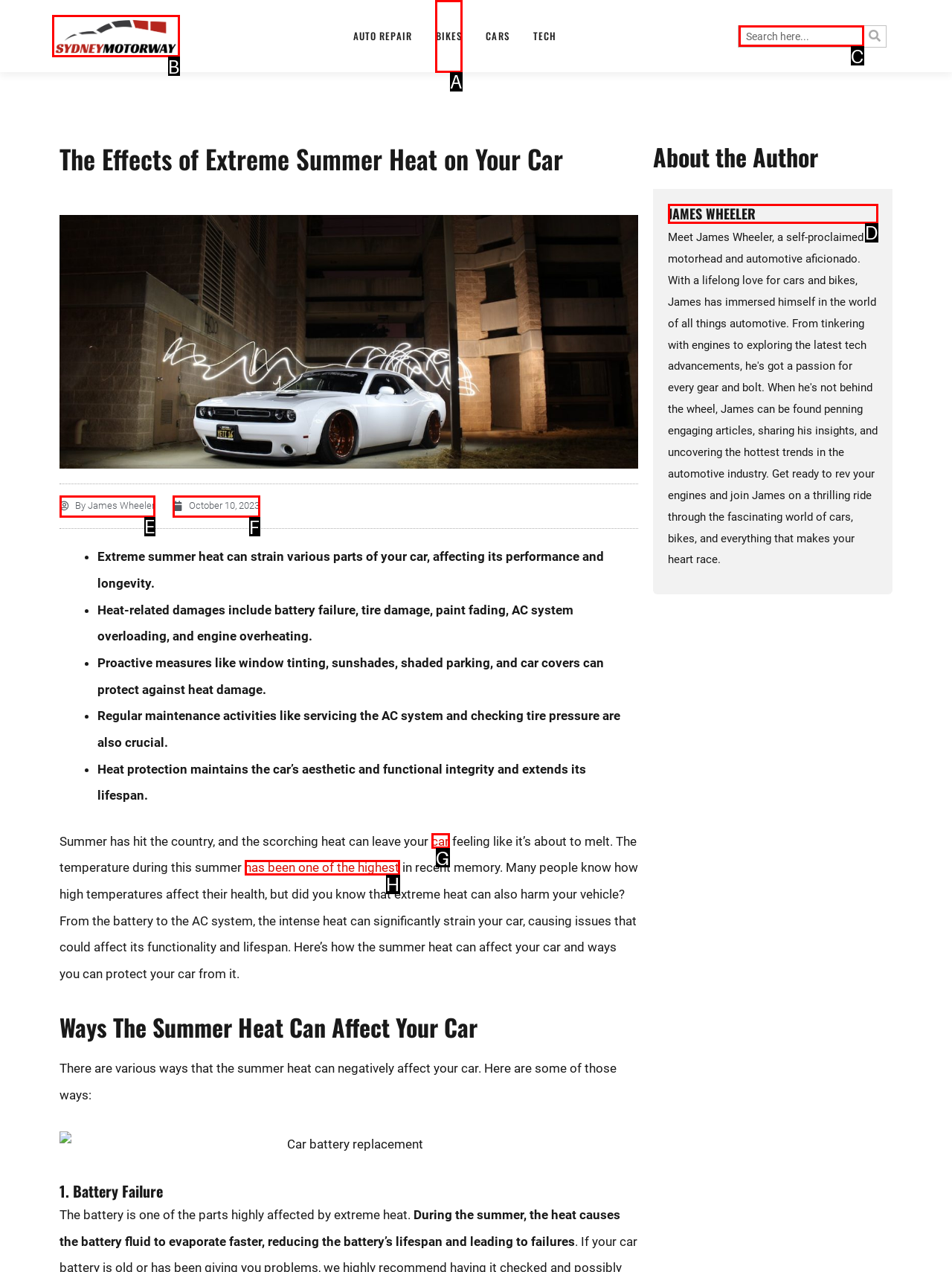Choose the letter of the element that should be clicked to complete the task: Check the date of the article
Answer with the letter from the possible choices.

F